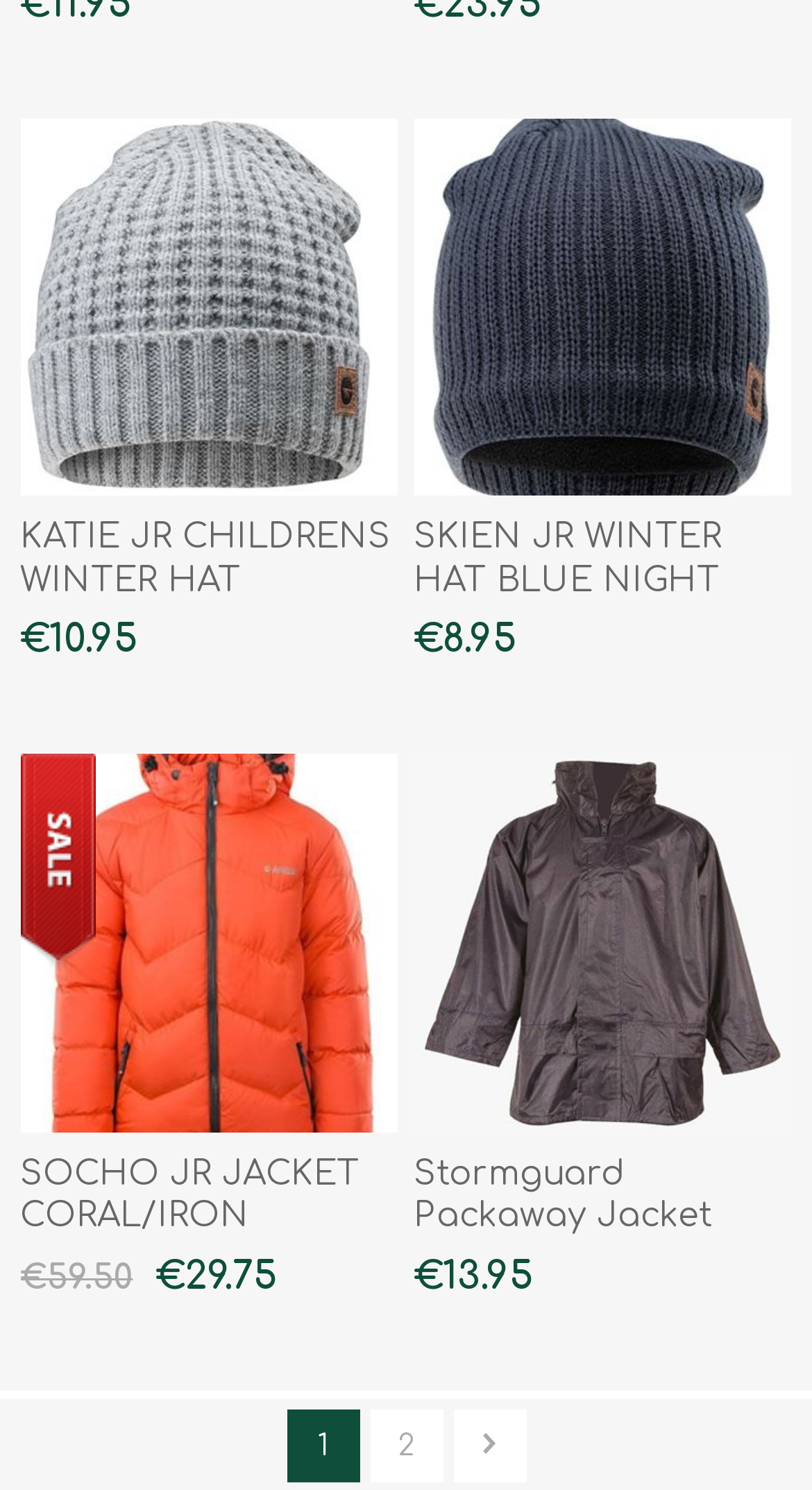What is the price of the KATIE JR CHILDRENS WINTER HAT?
Look at the webpage screenshot and answer the question with a detailed explanation.

I looked for the price next to the product image and heading 'KATIE JR CHILDRENS WINTER HAT' and found the price to be €10.95.